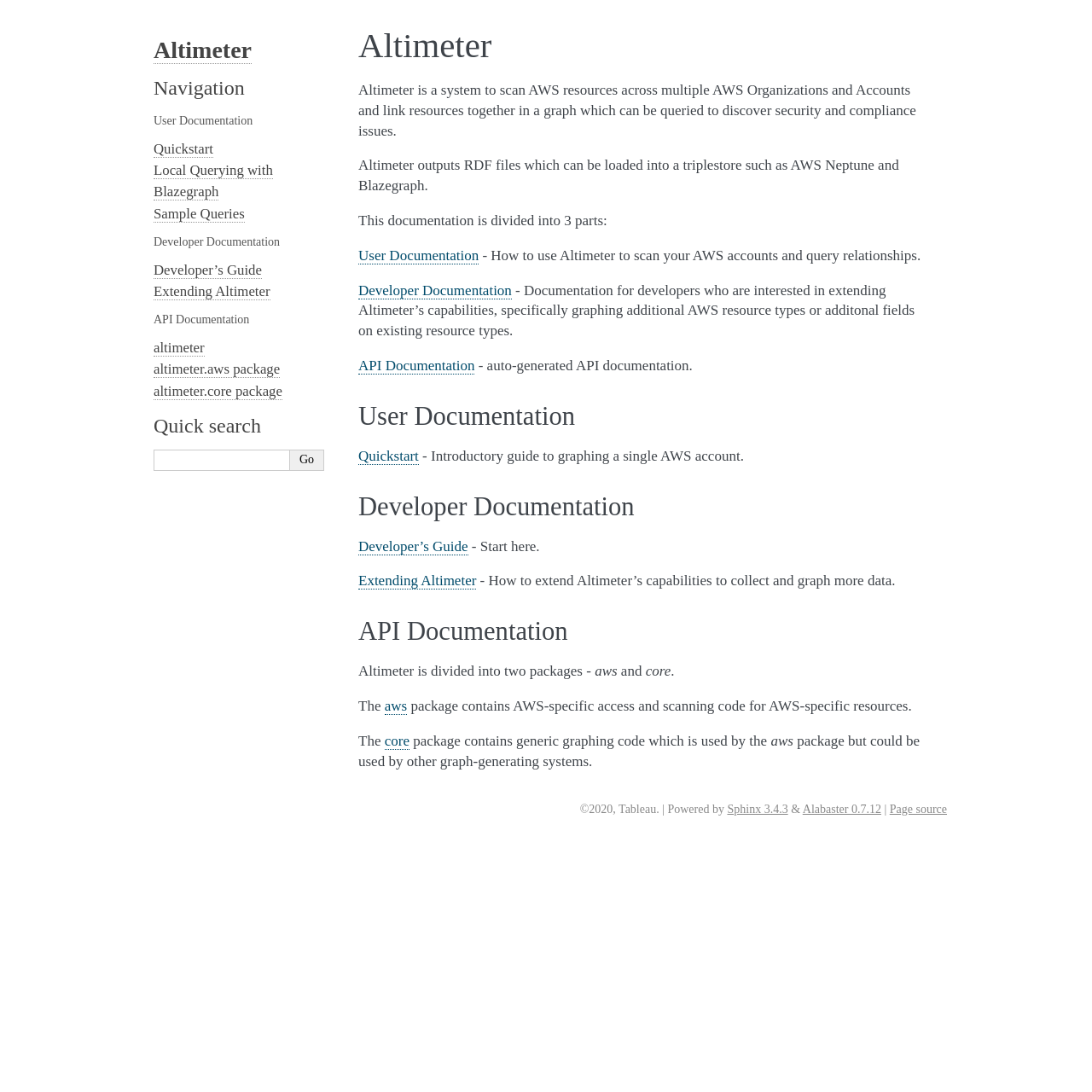Offer a comprehensive description of the webpage’s content and structure.

The webpage is about Altimeter, a system for scanning AWS resources across multiple AWS Organizations and Accounts, and linking resources together in a graph to discover security and compliance issues. 

At the top of the page, there is a main heading "Altimeter" followed by a brief description of the system. Below this, there are three sections: "User Documentation", "Developer Documentation", and "API Documentation". Each section has a heading and a brief description, with links to more detailed documentation.

The "User Documentation" section has a link to a "Quickstart" guide, which is an introductory guide to graphing a single AWS account. 

The "Developer Documentation" section has links to a "Developer's Guide" and "Extending Altimeter", which provide information on how to extend Altimeter's capabilities to collect and graph more data.

The "API Documentation" section has a brief description of Altimeter's two packages, "aws" and "core", and links to more detailed documentation.

On the left side of the page, there is a navigation menu with links to different sections of the documentation, including "User Documentation", "Developer Documentation", and "API Documentation". There is also a search bar at the bottom of the navigation menu.

At the bottom of the page, there is a footer with copyright information and links to the documentation generation tools used to create the page.